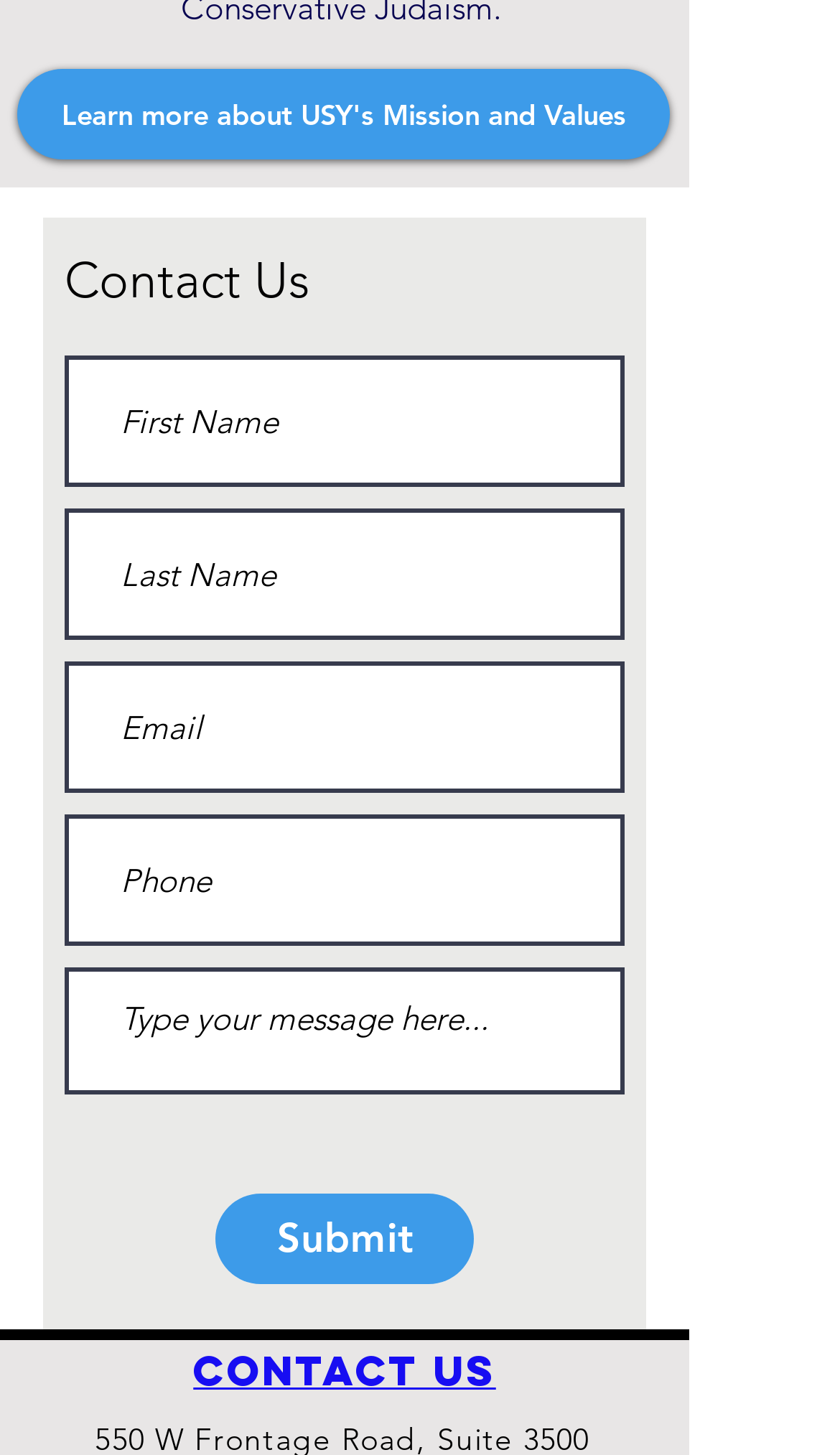Specify the bounding box coordinates of the element's region that should be clicked to achieve the following instruction: "Learn more about USY's Mission and Values". The bounding box coordinates consist of four float numbers between 0 and 1, in the format [left, top, right, bottom].

[0.021, 0.047, 0.797, 0.109]